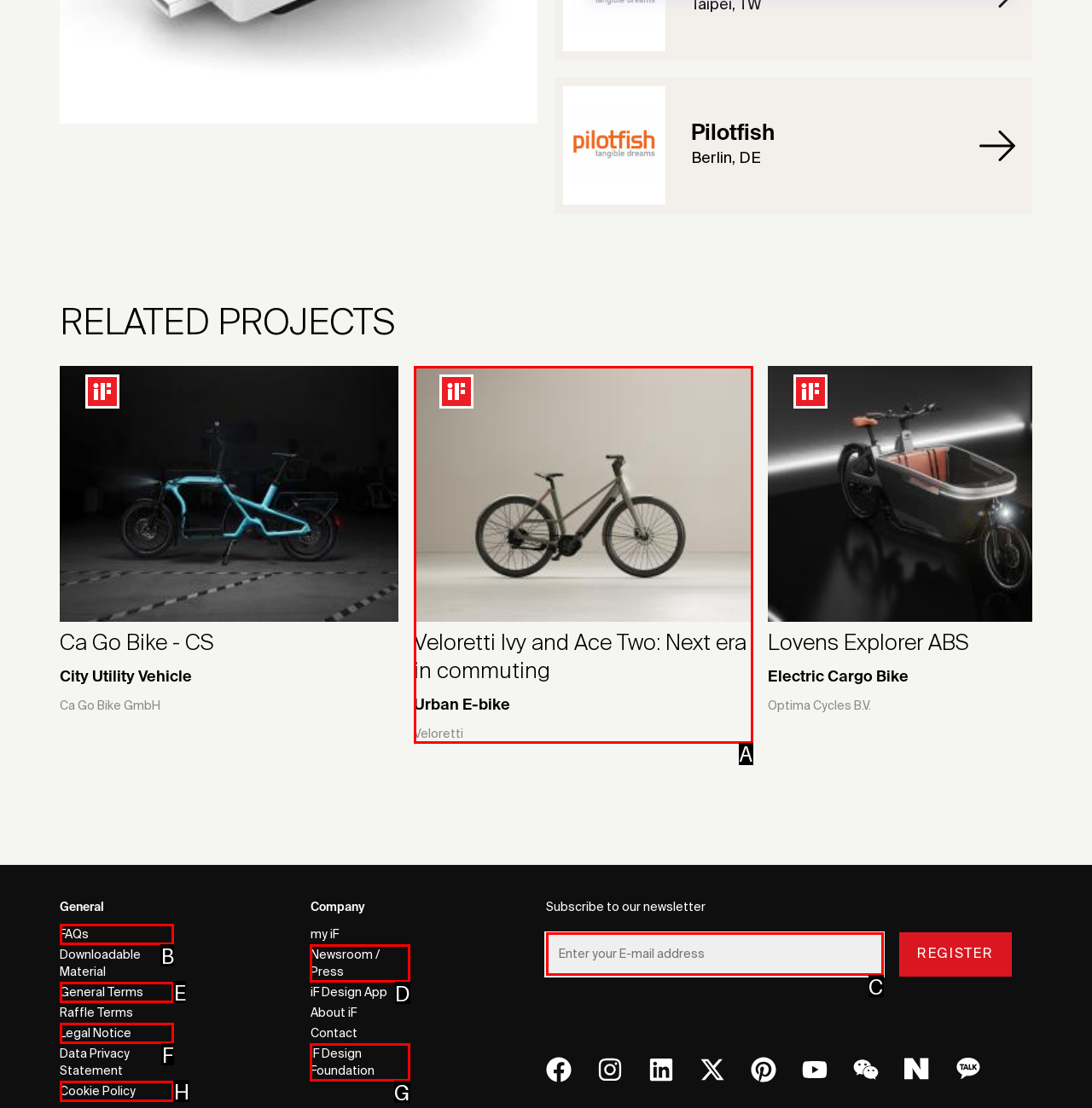From the given choices, indicate the option that best matches: FAQs
State the letter of the chosen option directly.

B